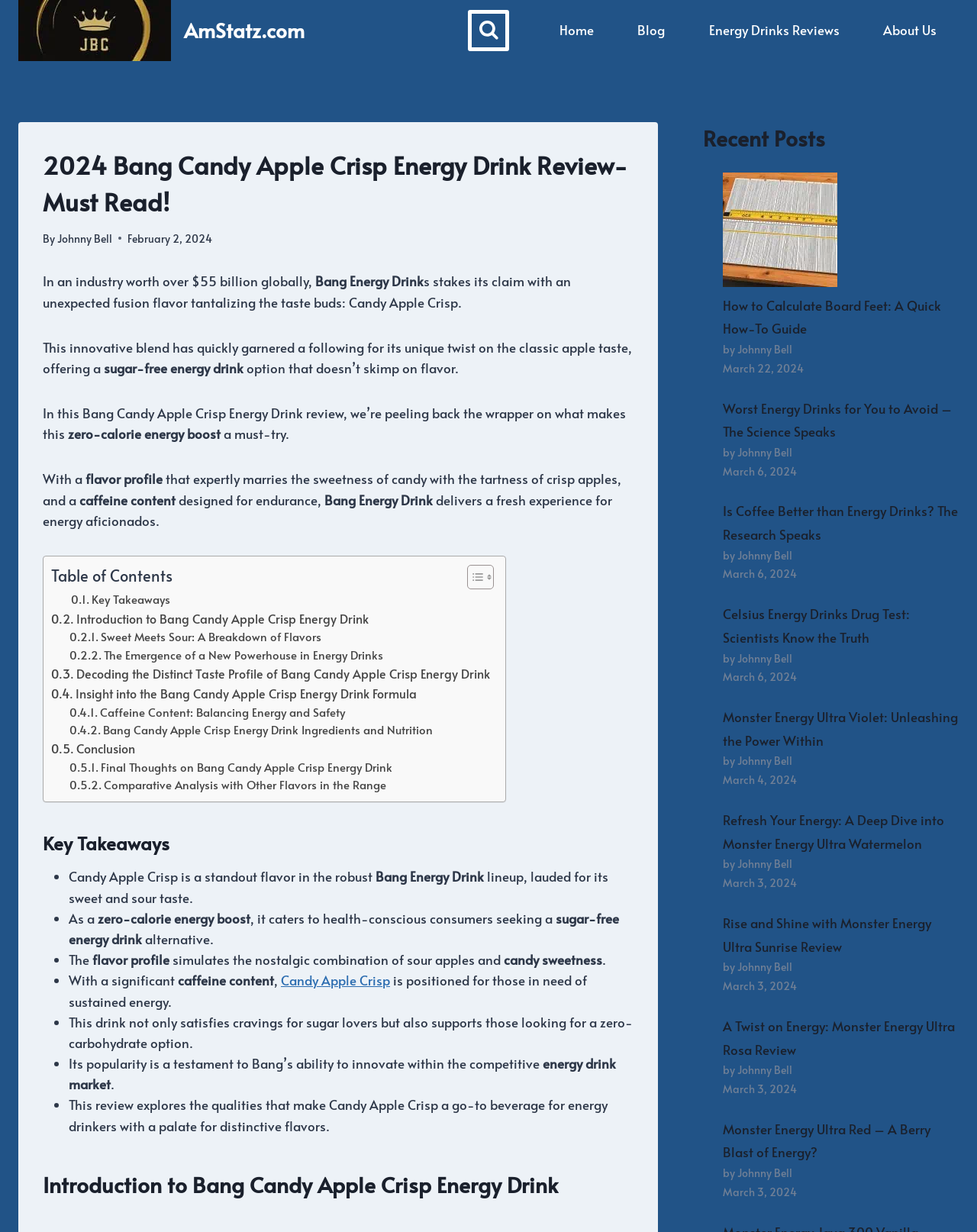What is the calorie count of the energy drink?
Examine the webpage screenshot and provide an in-depth answer to the question.

The answer can be found in the text 'zero-calorie energy boost' which is located in the introduction section of the webpage. This text indicates that the energy drink has zero calories.